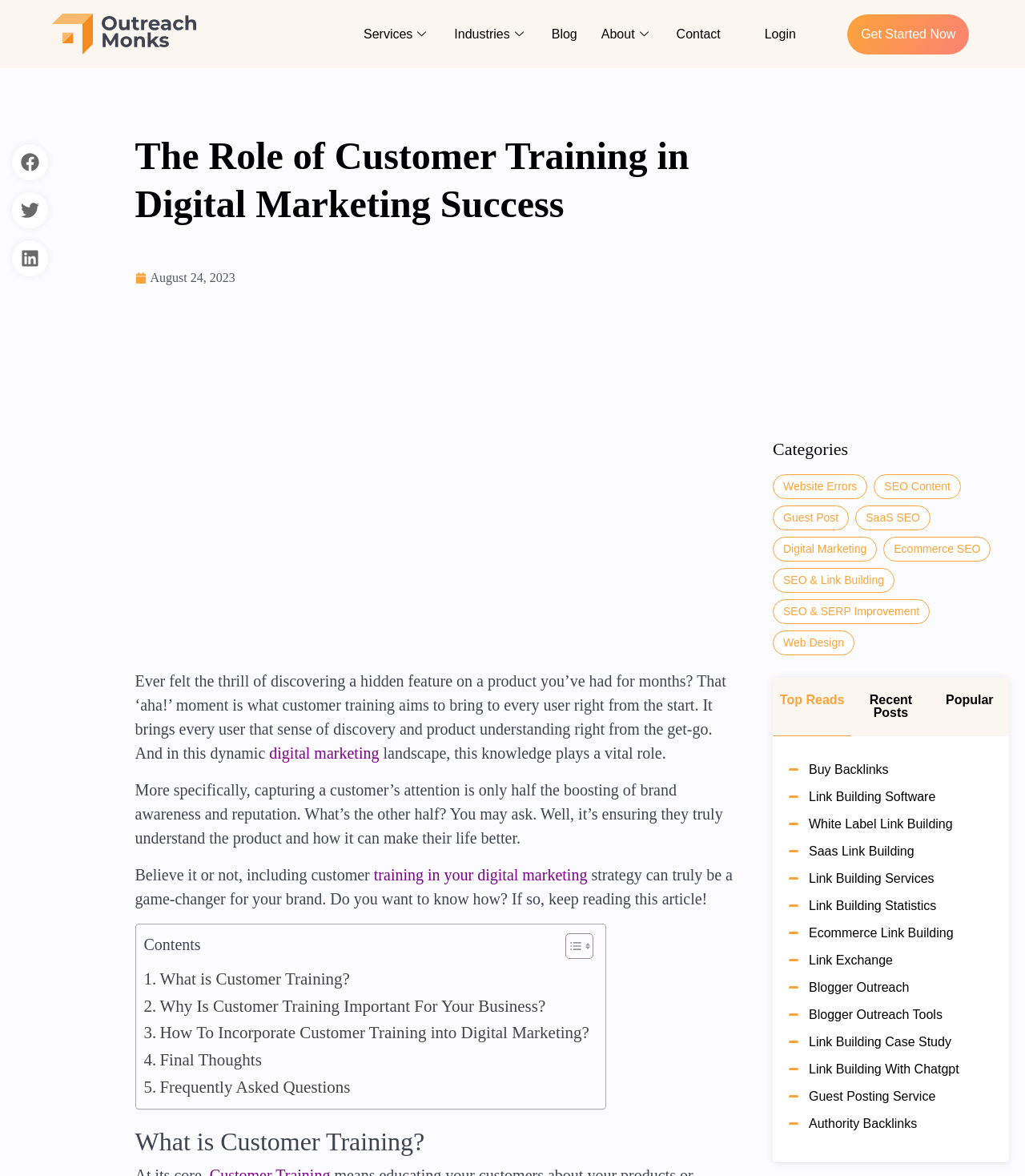Based on the image, please respond to the question with as much detail as possible:
What is the role of customer training in digital marketing?

The webpage suggests that customer training plays a vital role in digital marketing by capturing a customer's attention and boosting brand awareness and reputation, which is essential for business success.